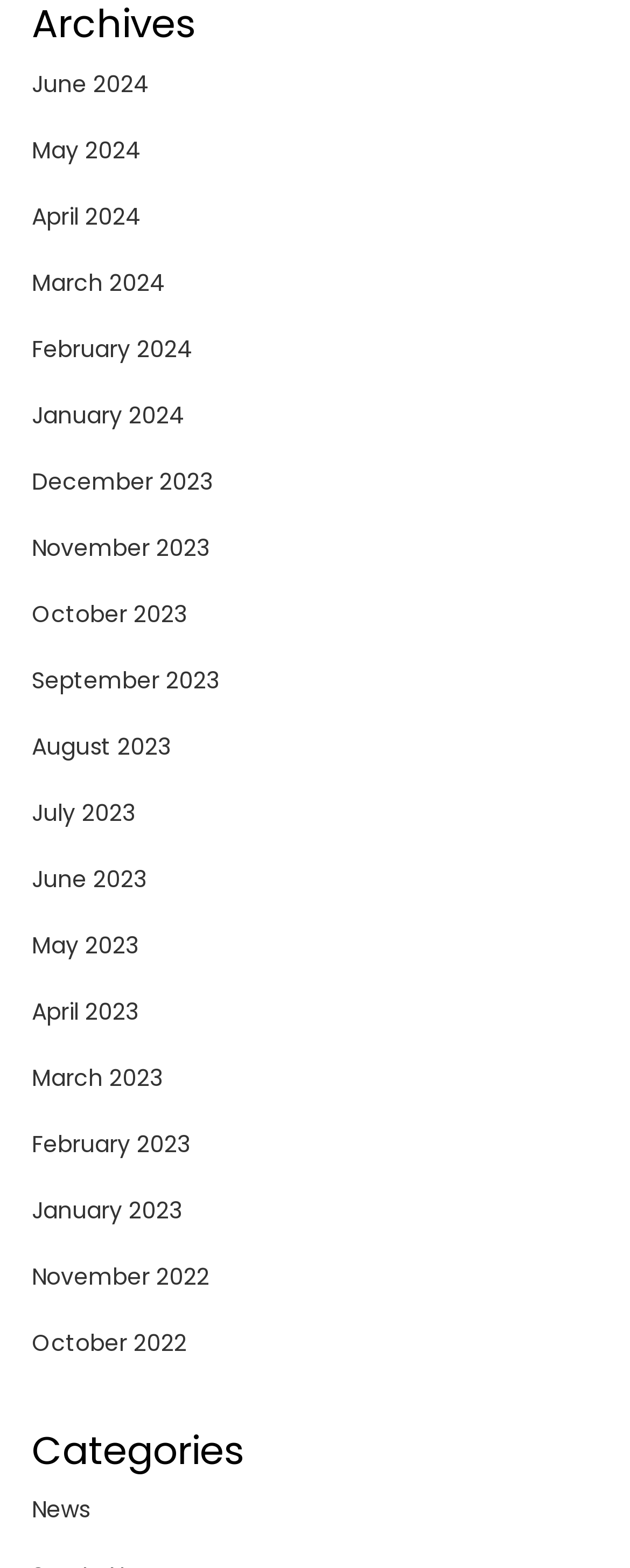Given the element description news, identify the bounding box coordinates for the UI element on the webpage screenshot. The format should be (top-left x, top-left y, bottom-right x, bottom-right y), with values between 0 and 1.

[0.05, 0.95, 0.142, 0.976]